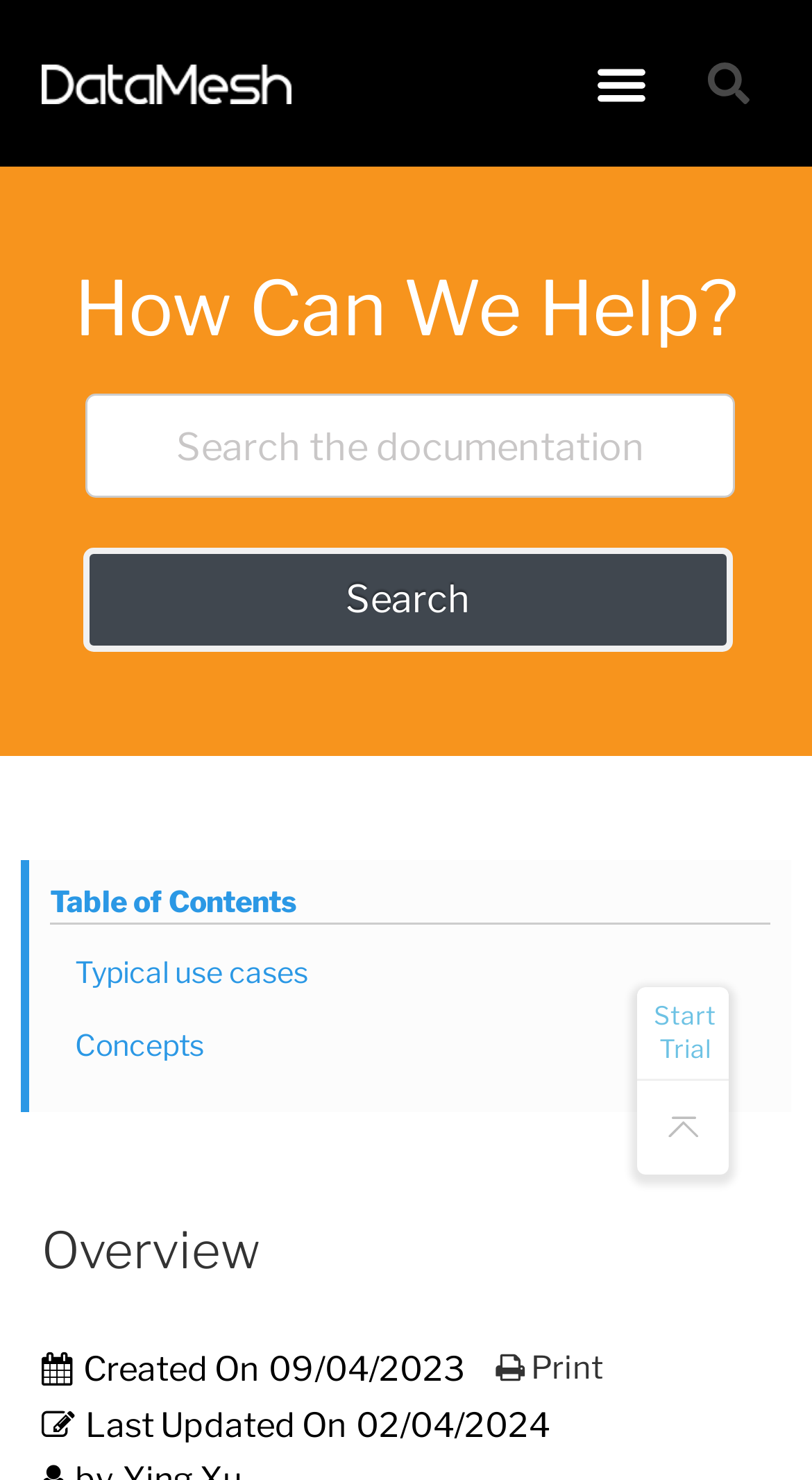Locate the bounding box for the described UI element: "title="DataMesh Logo | DataMesh"". Ensure the coordinates are four float numbers between 0 and 1, formatted as [left, top, right, bottom].

[0.051, 0.039, 0.359, 0.074]